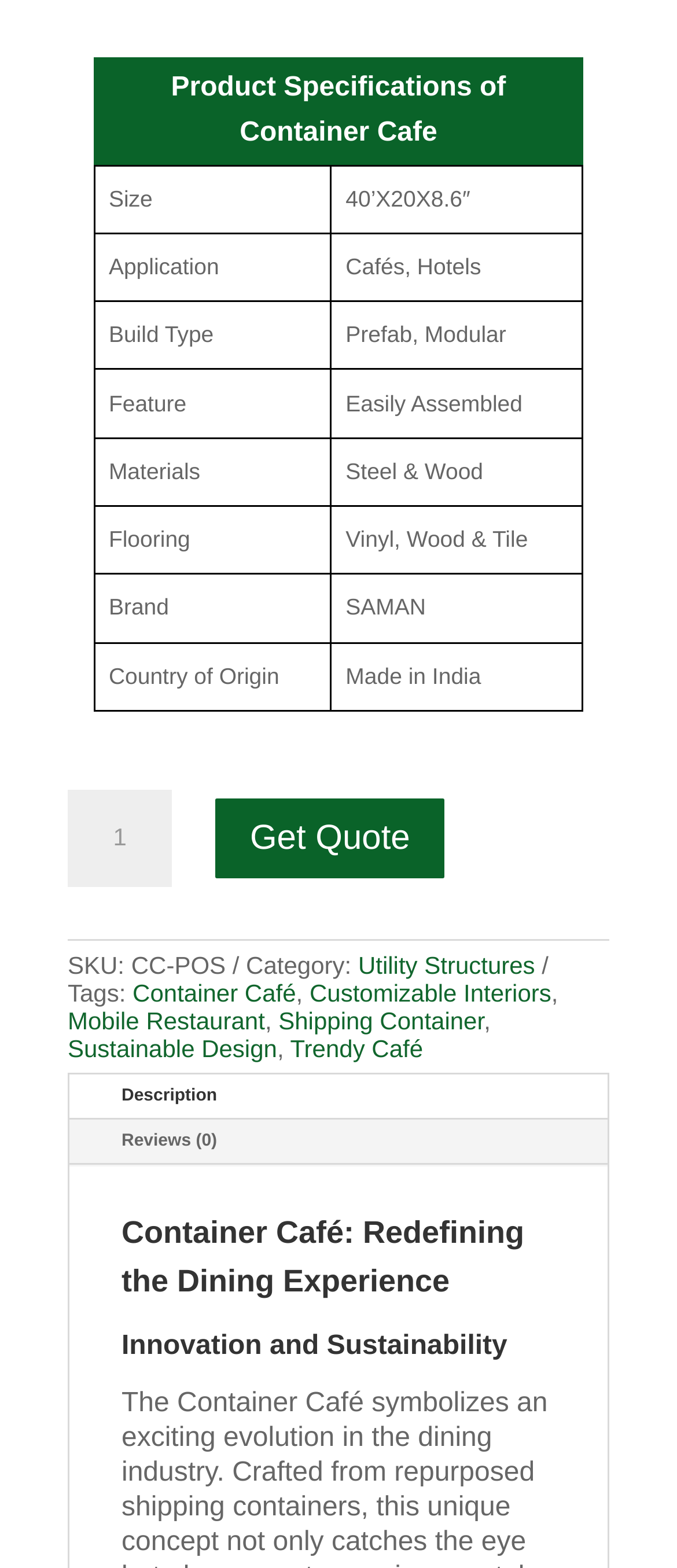Identify the bounding box of the HTML element described here: "Description". Provide the coordinates as four float numbers between 0 and 1: [left, top, right, bottom].

[0.103, 0.771, 0.397, 0.799]